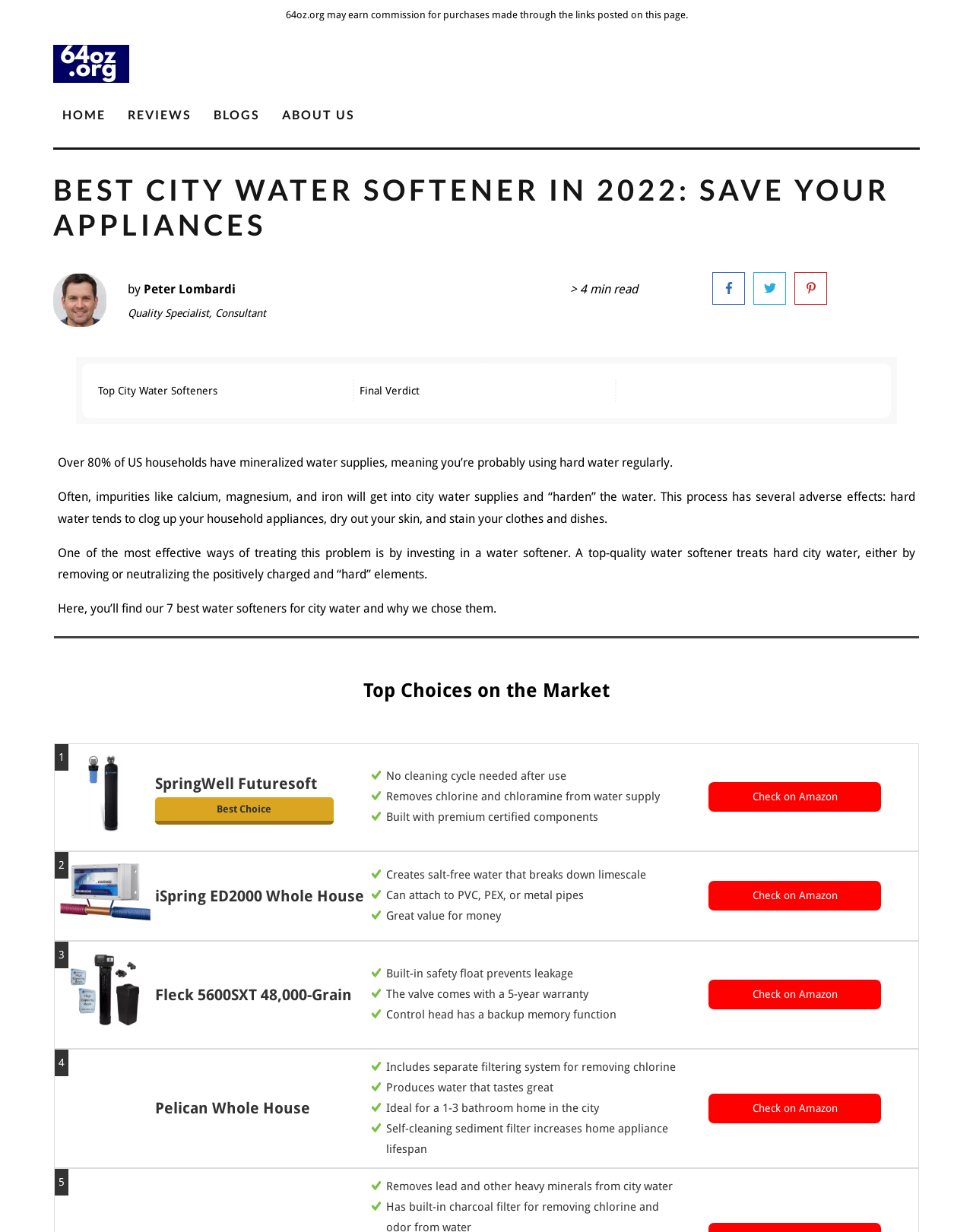Please indicate the bounding box coordinates for the clickable area to complete the following task: "Learn more about the Fleck 5600SXT 48,000-Grain water softener". The coordinates should be specified as four float numbers between 0 and 1, i.e., [left, top, right, bottom].

[0.055, 0.764, 0.945, 0.851]